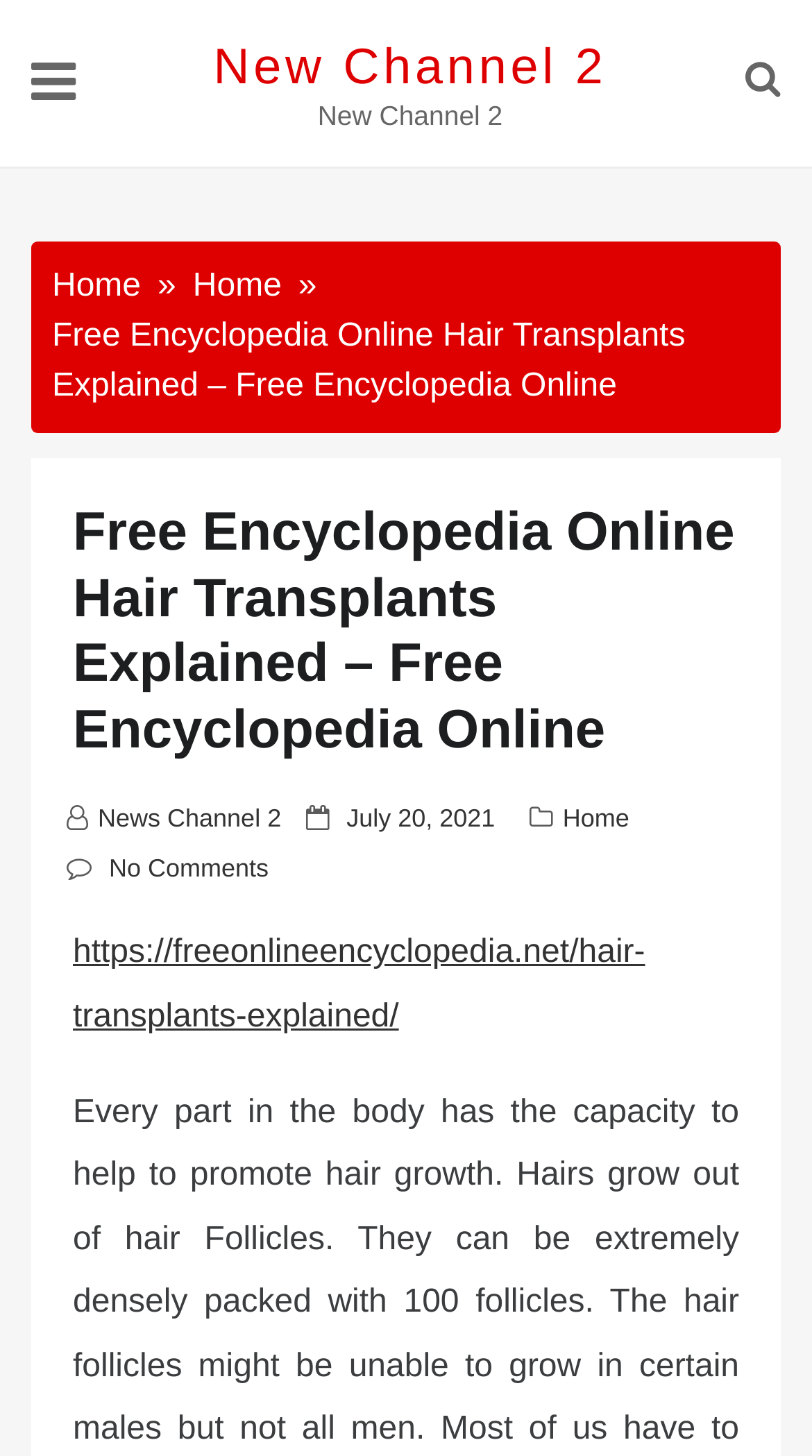Please find and report the bounding box coordinates of the element to click in order to perform the following action: "go to home page". The coordinates should be expressed as four float numbers between 0 and 1, in the format [left, top, right, bottom].

[0.064, 0.184, 0.174, 0.209]